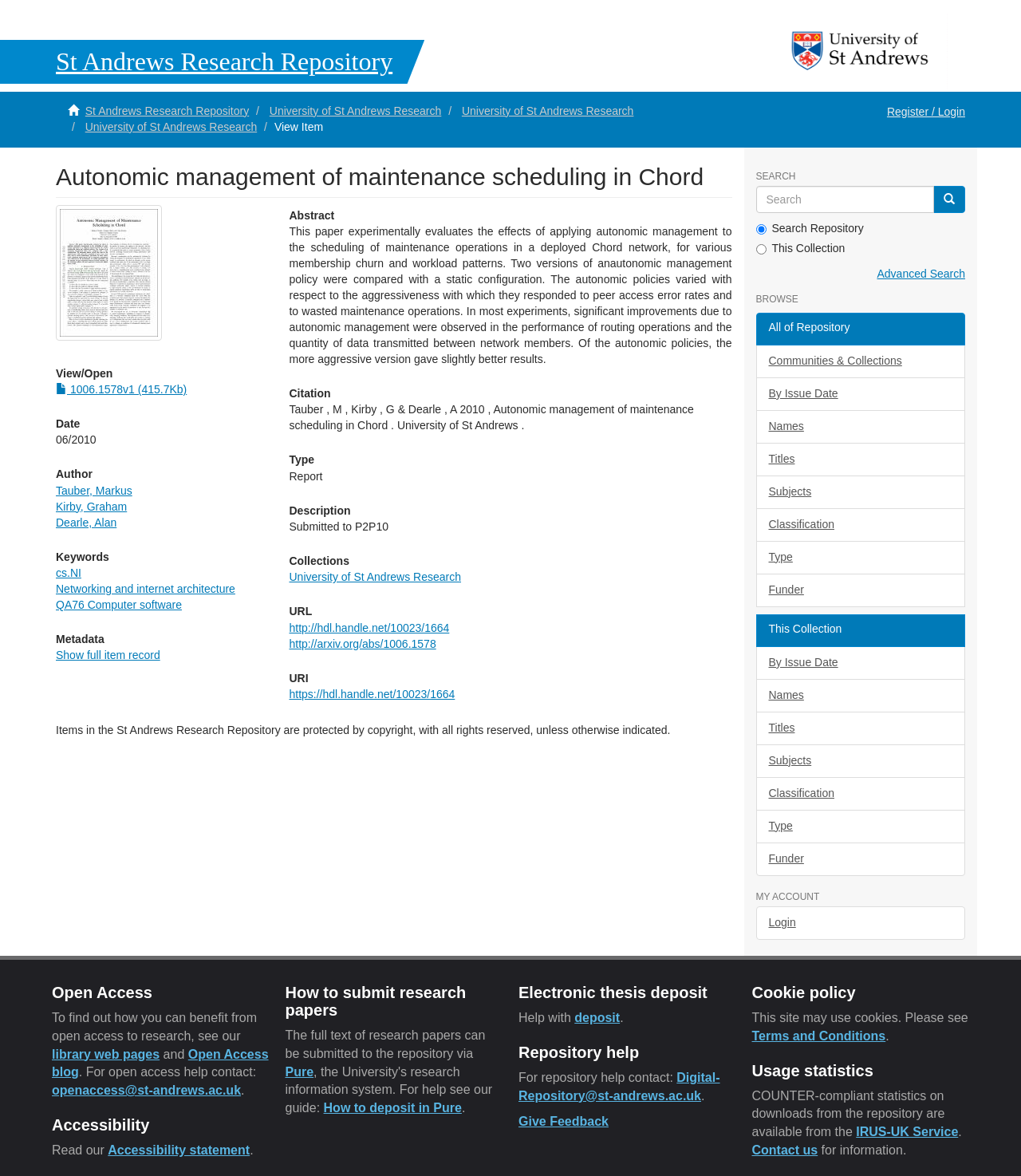Determine the bounding box coordinates of the clickable region to carry out the instruction: "Register or login".

[0.857, 0.078, 0.957, 0.112]